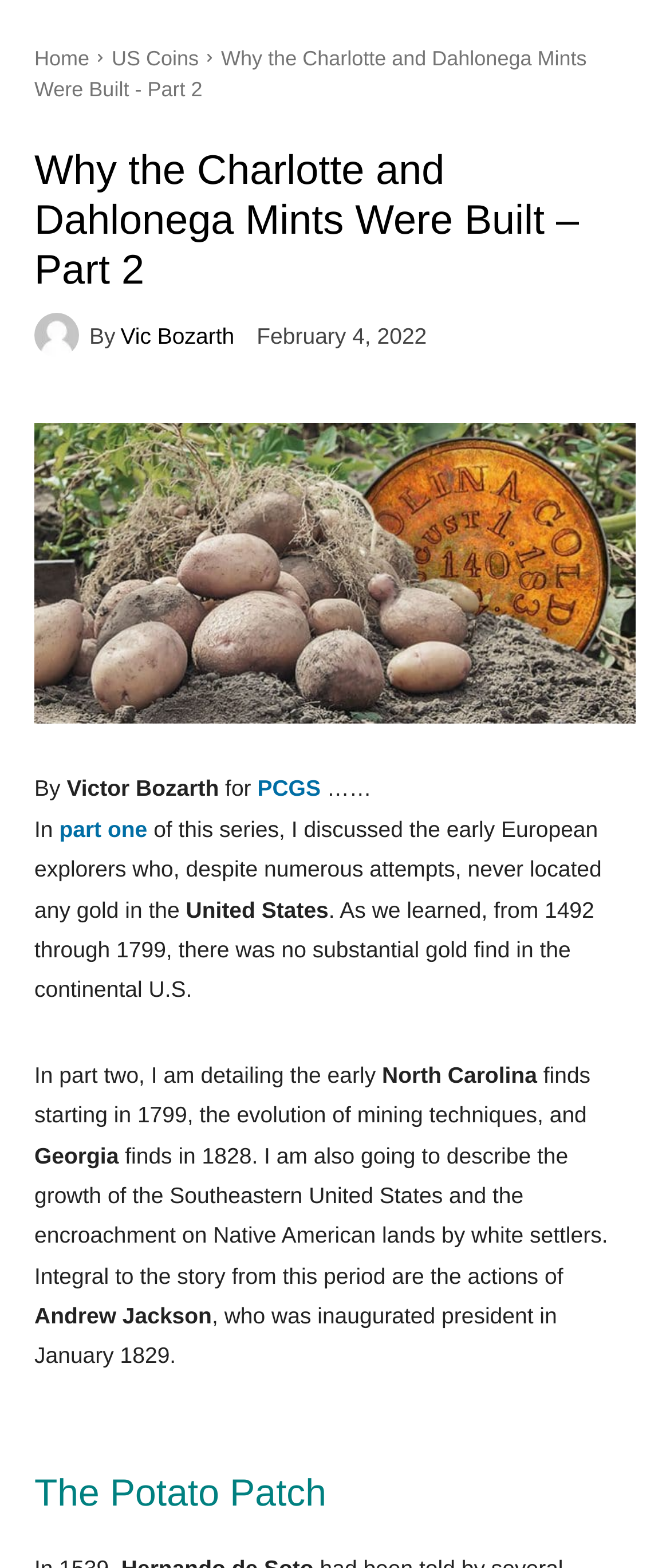Analyze the image and answer the question with as much detail as possible: 
Who wrote this article?

The author's name is mentioned in the article as 'By Victor Bozarth for PCGS' and also appears as a link with the text 'Vic Bozarth'.